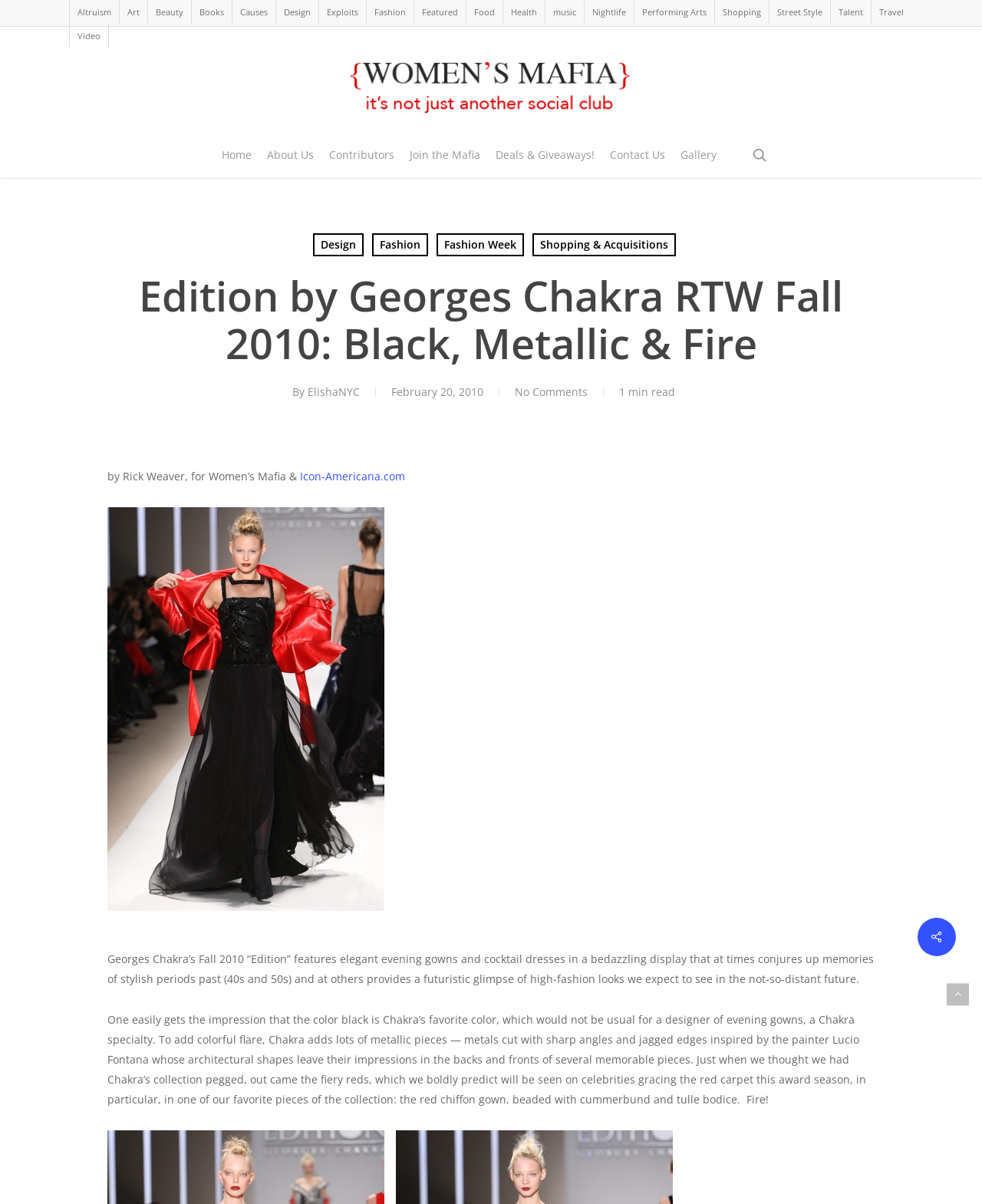Determine the bounding box coordinates of the clickable element to complete this instruction: "Visit Icon-Americana.com". Provide the coordinates in the format of four float numbers between 0 and 1, [left, top, right, bottom].

[0.305, 0.389, 0.412, 0.402]